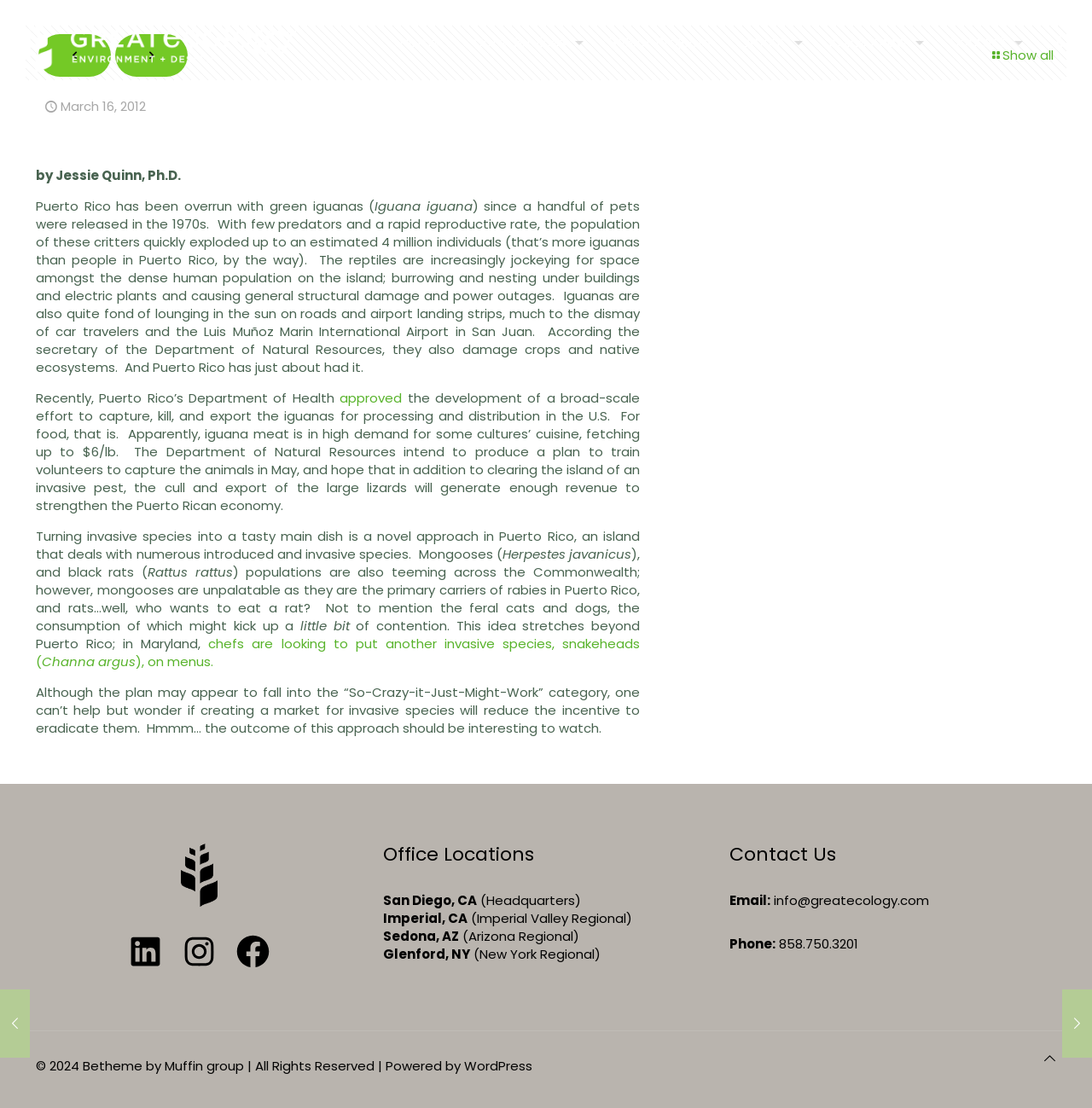Pinpoint the bounding box coordinates of the element to be clicked to execute the instruction: "read the 'In the Know' section".

[0.743, 0.0, 0.854, 0.077]